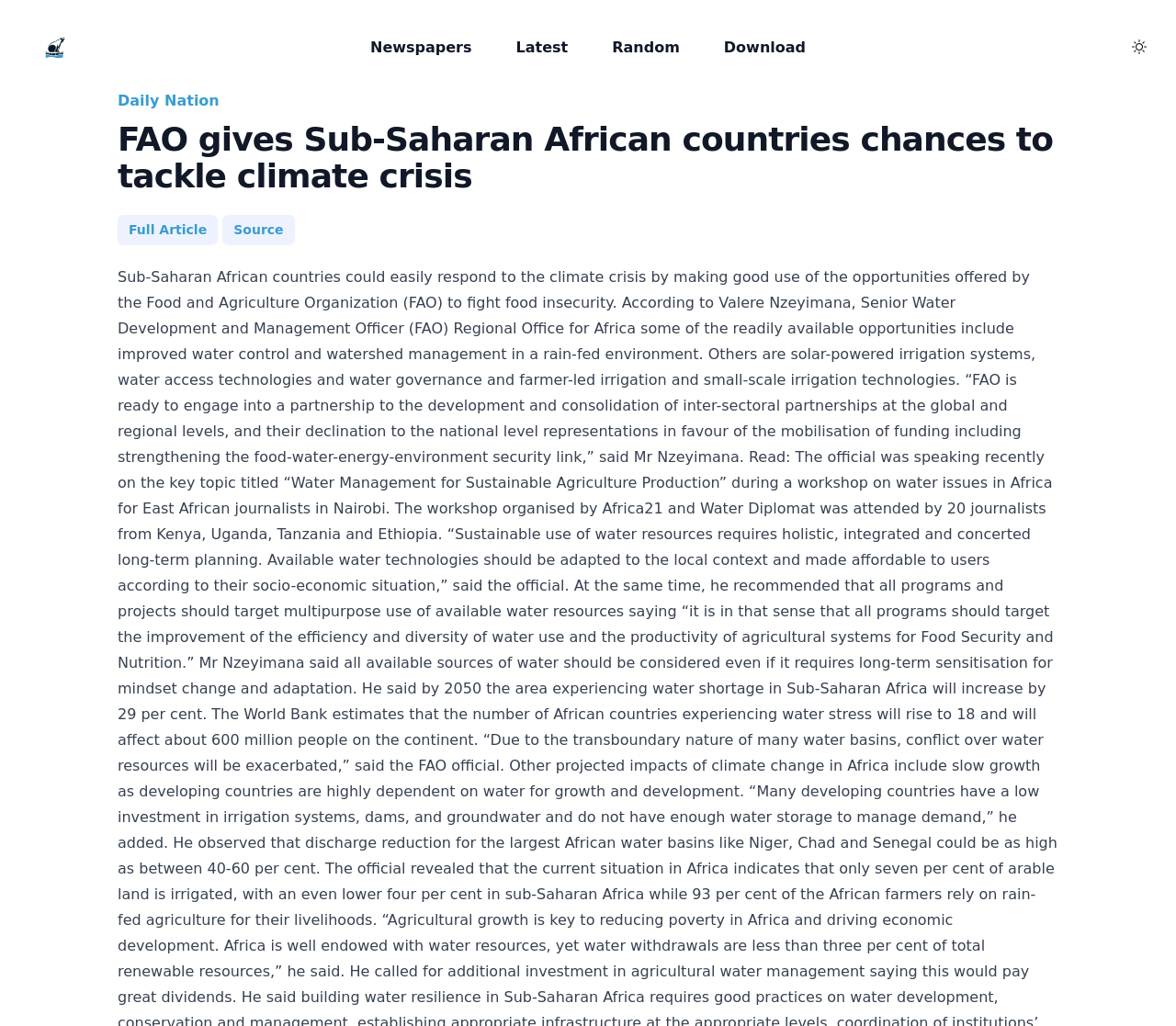Using the image as a reference, answer the following question in as much detail as possible:
What are the options to interact with the article?

I found two links below the article title: 'Full Article' and 'Source', located at [0.1, 0.209, 0.185, 0.238] and [0.189, 0.209, 0.25, 0.238] respectively. These links provide options to interact with the article.